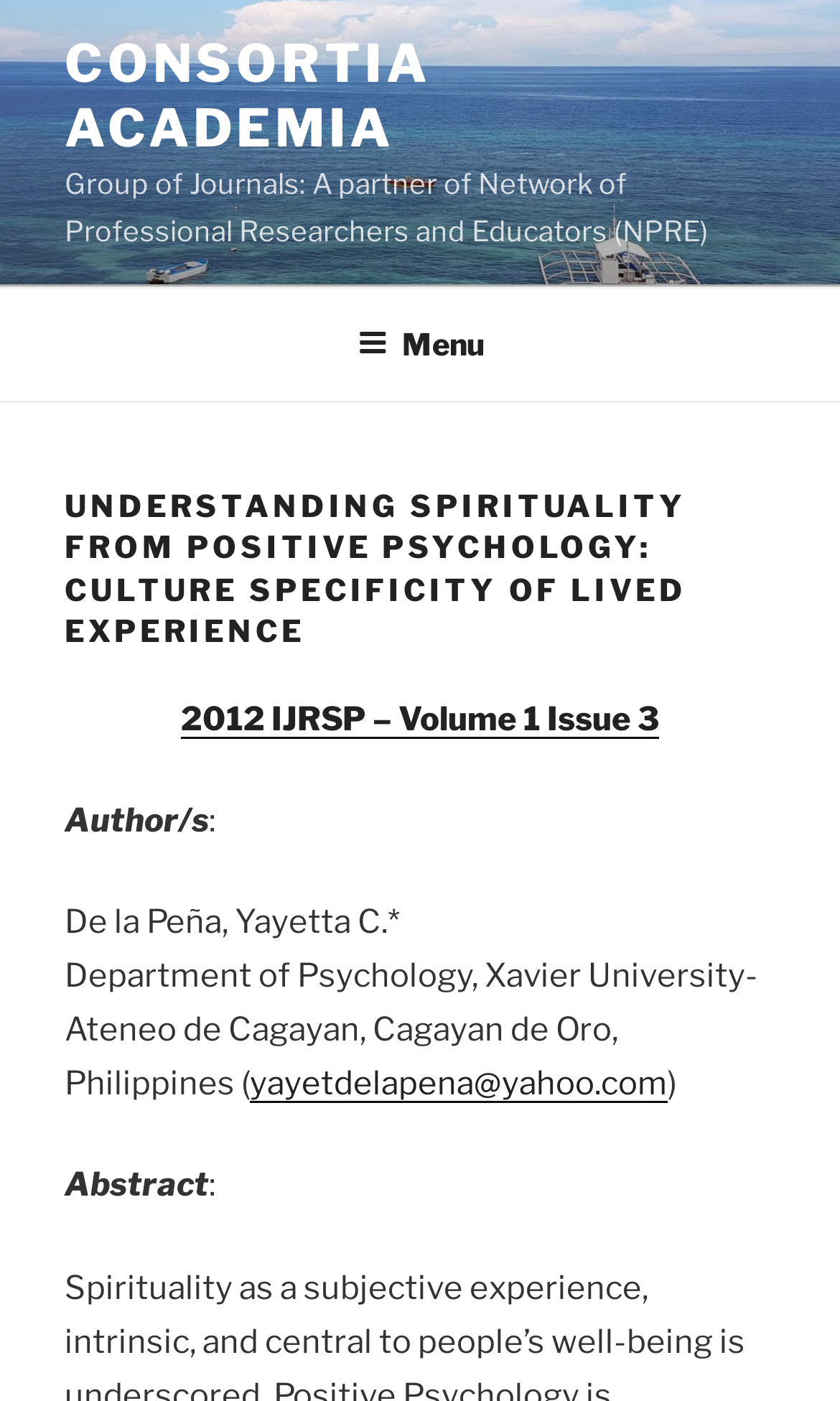Provide the bounding box coordinates of the HTML element this sentence describes: "Menu". The bounding box coordinates consist of four float numbers between 0 and 1, i.e., [left, top, right, bottom].

[0.388, 0.208, 0.612, 0.283]